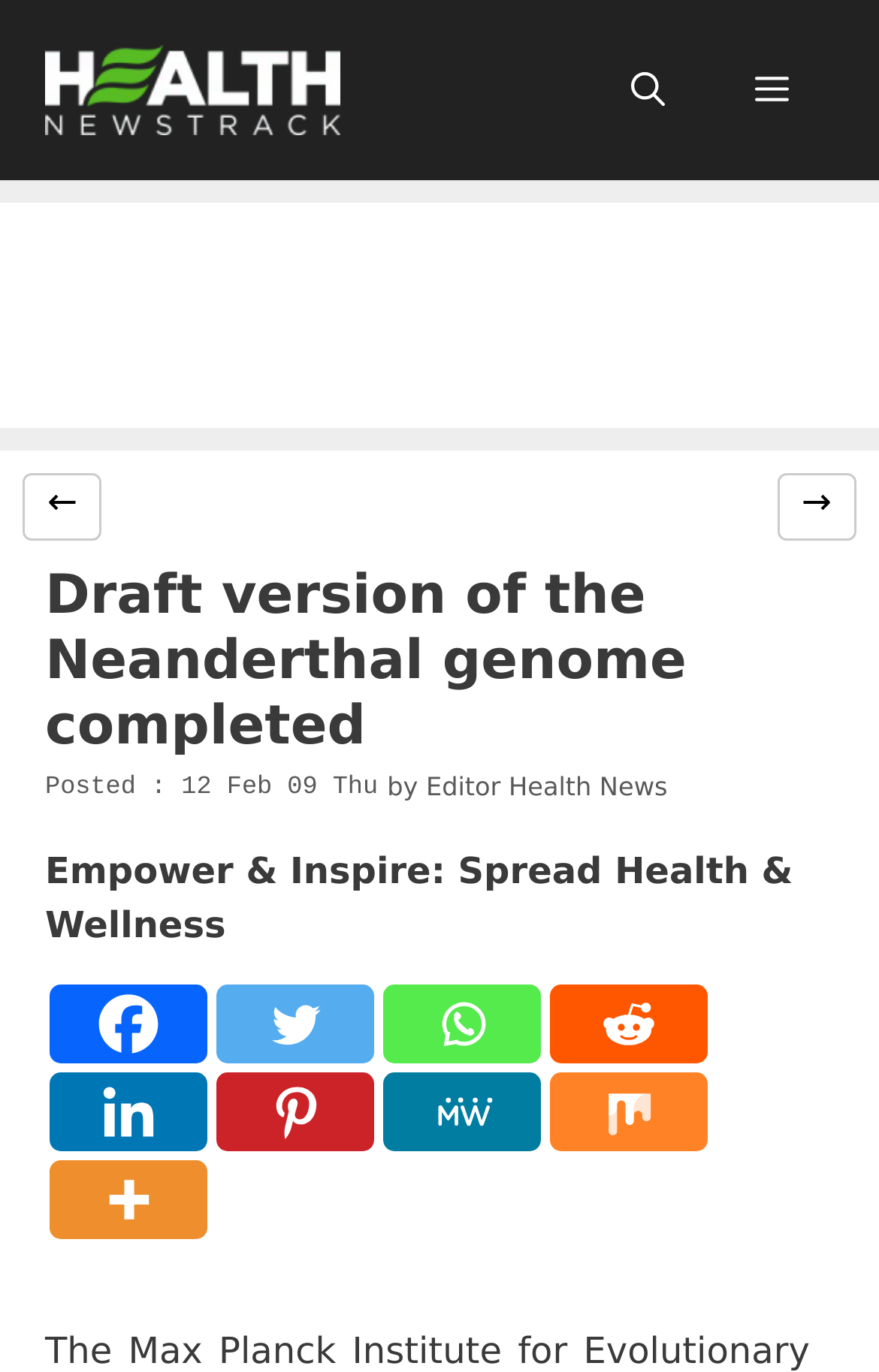Locate the bounding box coordinates of the element that should be clicked to fulfill the instruction: "Go to previous page".

[0.026, 0.345, 0.116, 0.394]